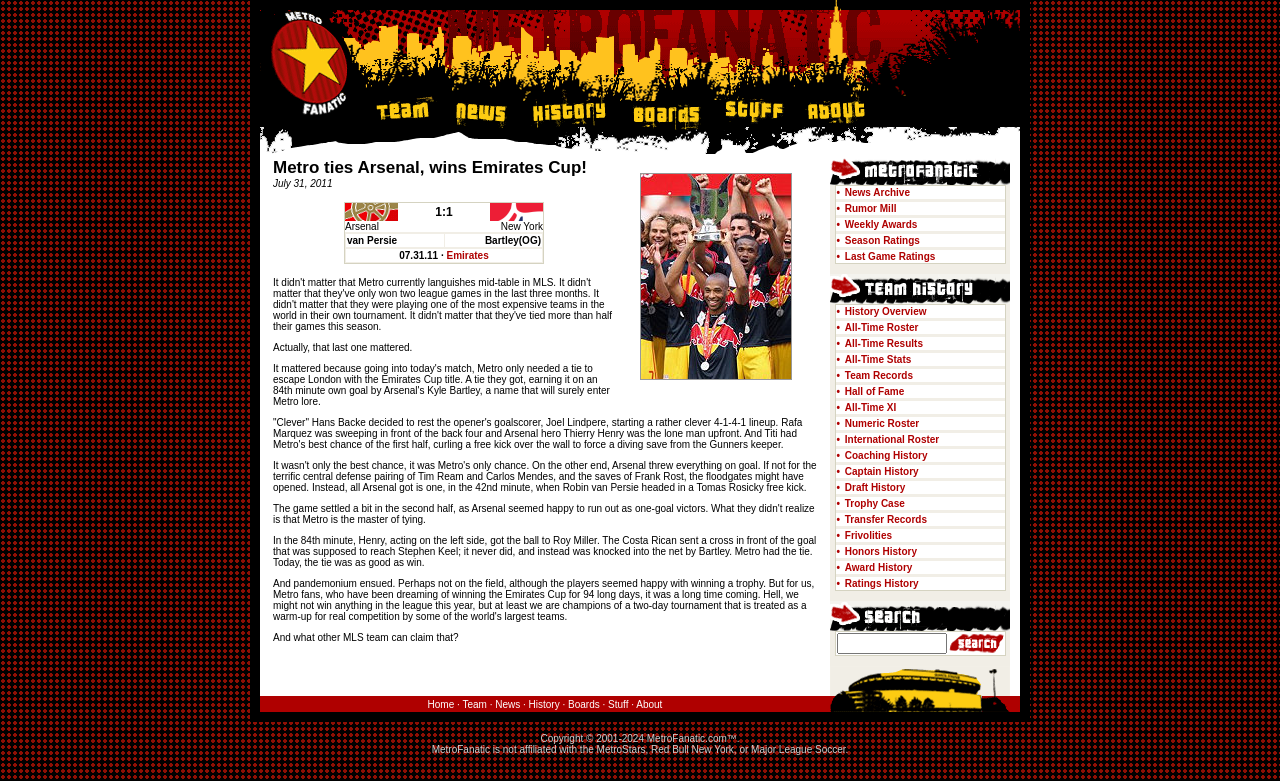What is the result of the match?
Please provide a single word or phrase as your answer based on the image.

1:1